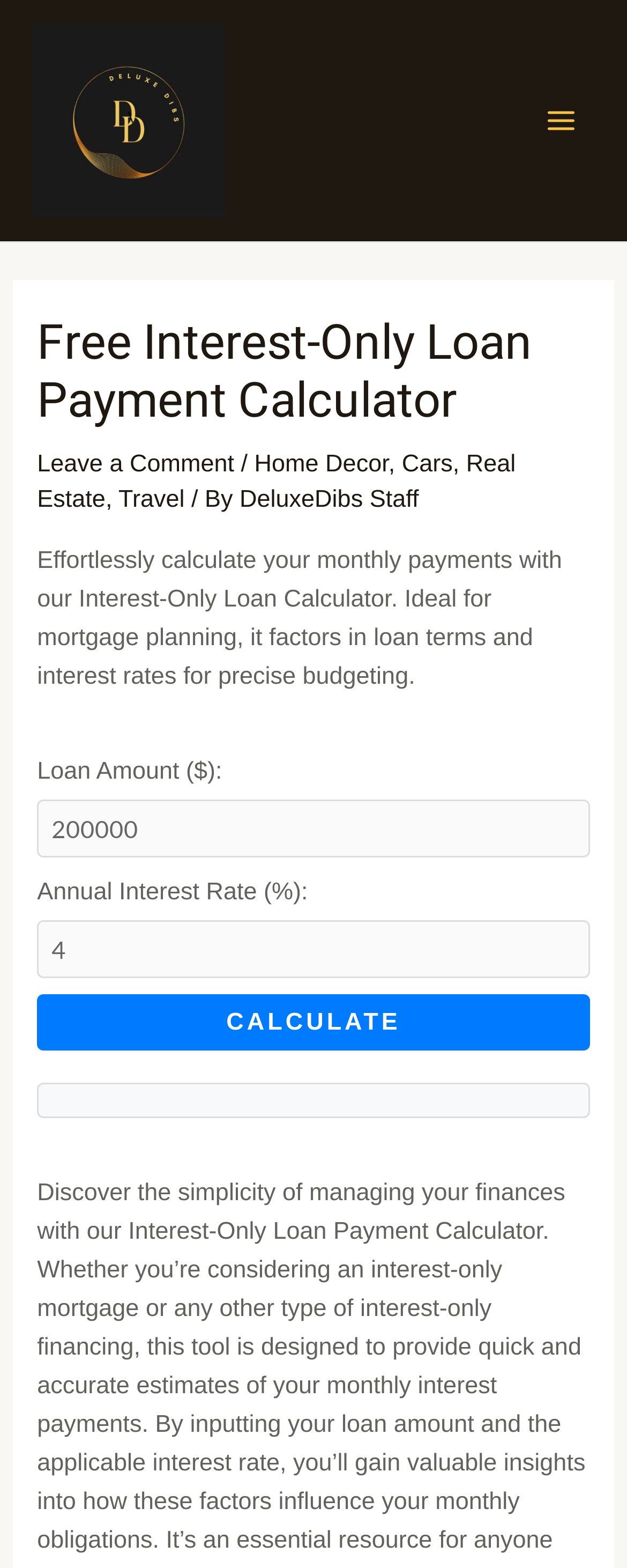Provide your answer in one word or a succinct phrase for the question: 
What is the default loan amount?

200000